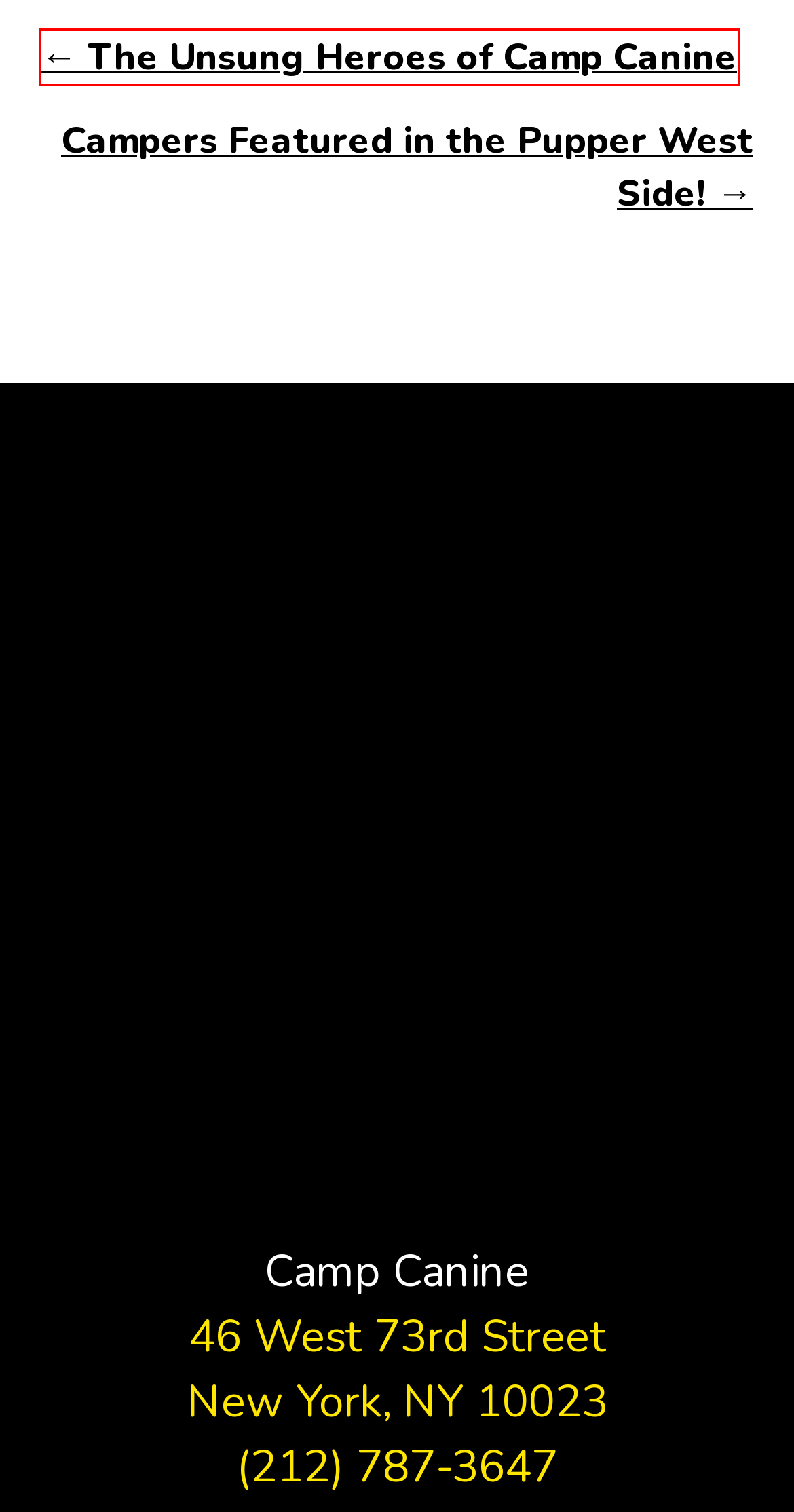Review the screenshot of a webpage that includes a red bounding box. Choose the most suitable webpage description that matches the new webpage after clicking the element within the red bounding box. Here are the candidates:
A. Contact Camp Canine in New York City
B. Privacy - Camp Canine New York
C. The Unsung Heroes of Camp Canine - Camp Canine New York
D. Campers Featured in the Pupper West Side! - Camp Canine New York
E. Legal - Camp Canine New York
F. Luxury Cat Boarding on the Upper West Side New York | Camp Feline
G. See Spot Rescued
H. Camp Canine On The Upper West Side | 46 West 73rd Street New York

C